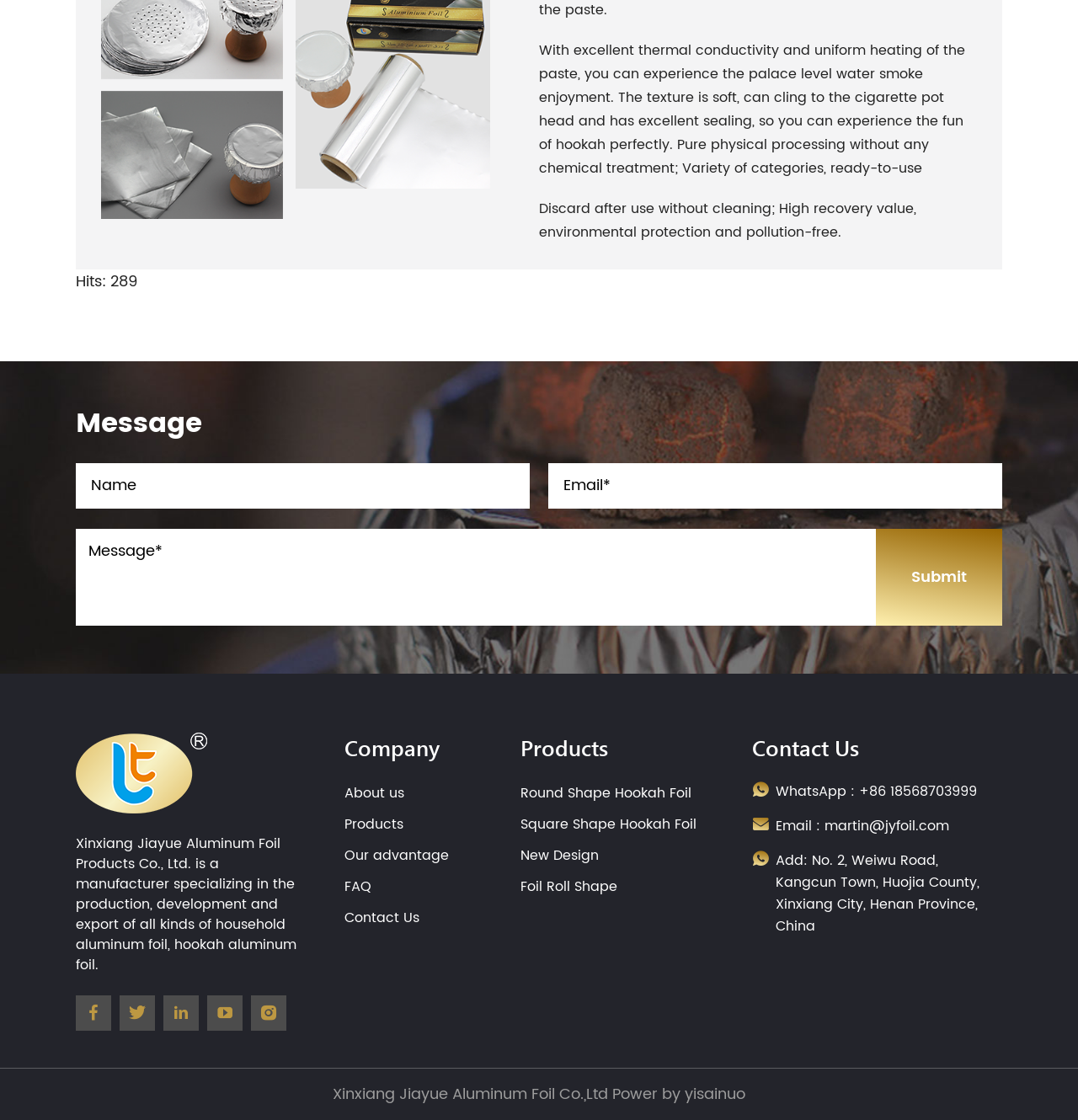Predict the bounding box of the UI element based on this description: "Contact Us".

[0.319, 0.81, 0.389, 0.83]